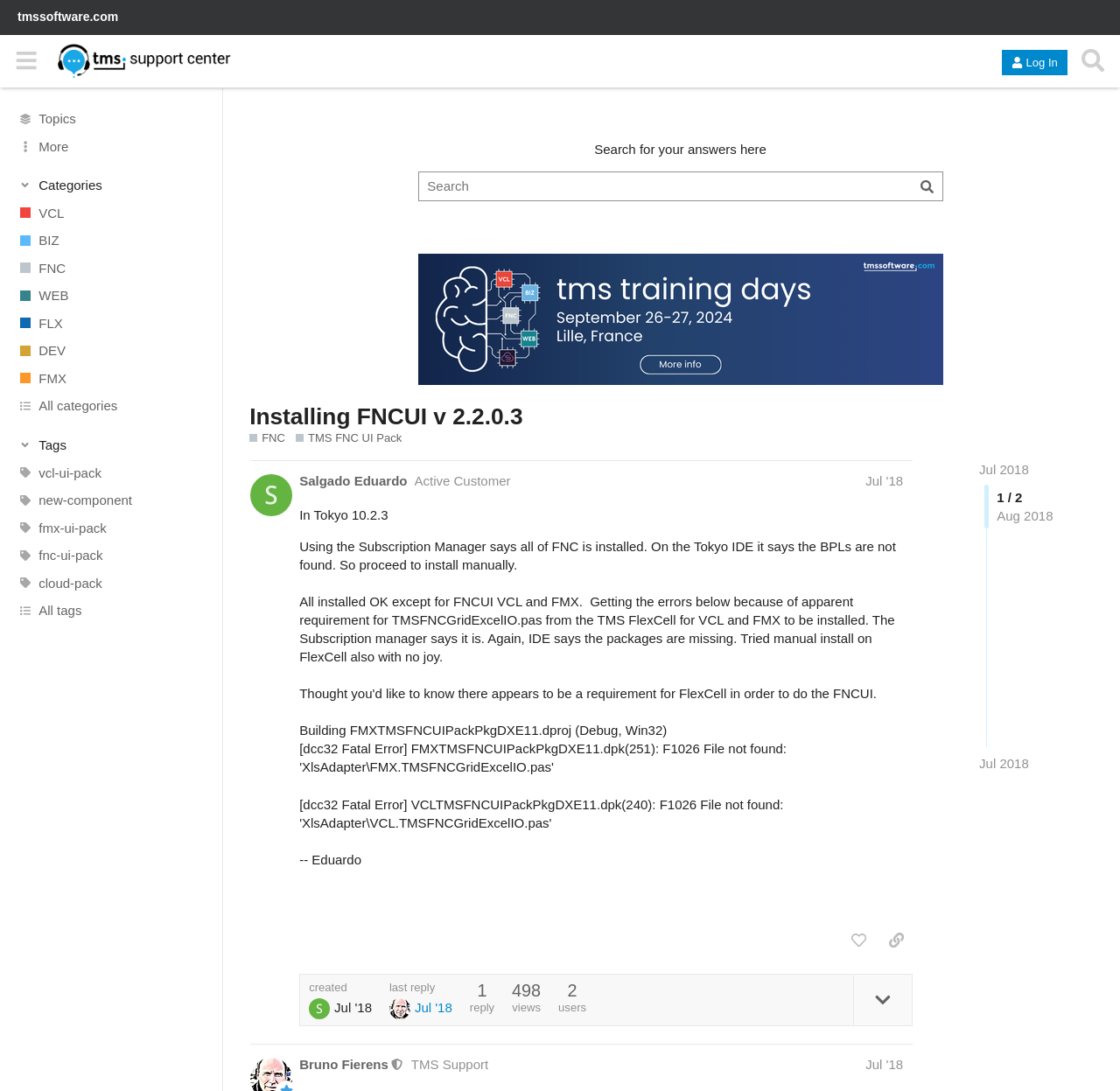Could you locate the bounding box coordinates for the section that should be clicked to accomplish this task: "Open advanced search".

[0.809, 0.157, 0.842, 0.184]